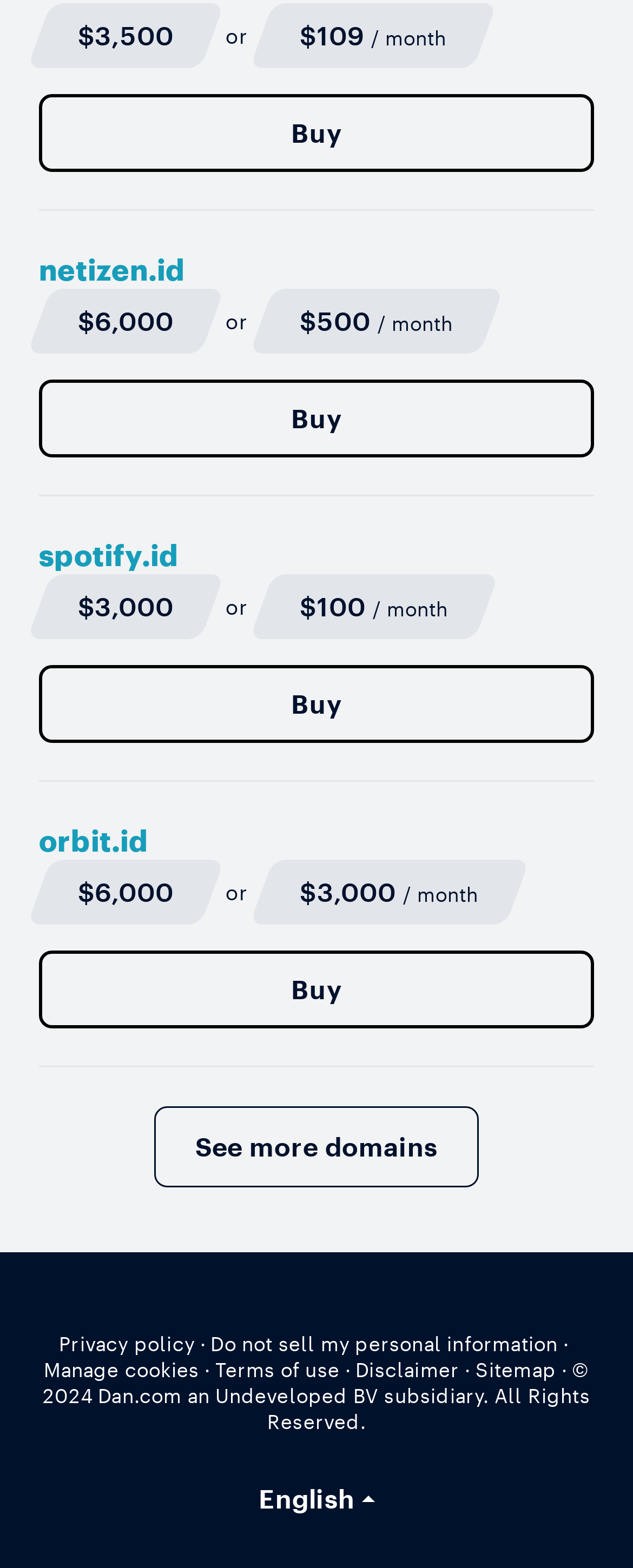Locate the bounding box coordinates of the element that should be clicked to fulfill the instruction: "Visit Barbershop Harmony Society".

None